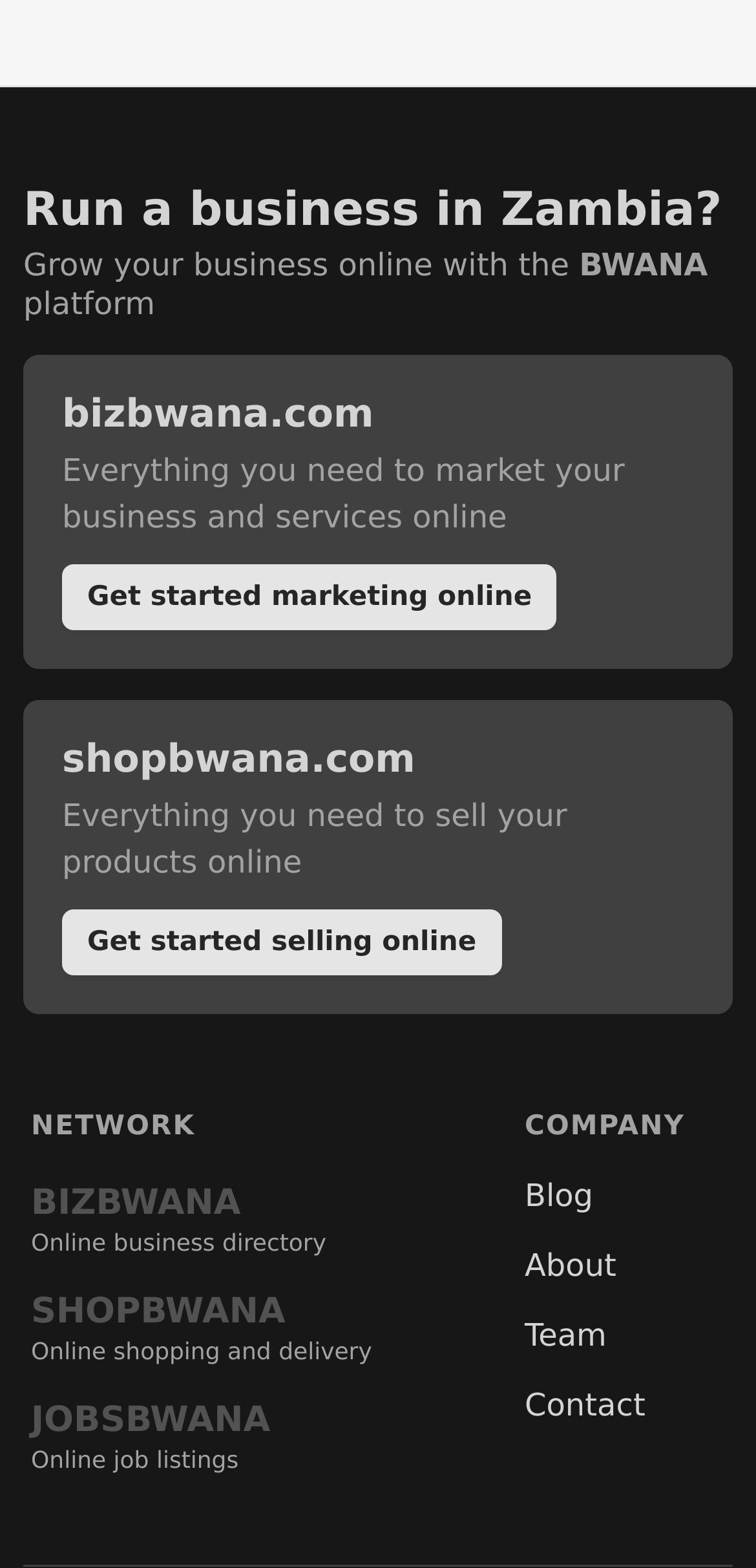How many links are provided under the 'COMPANY' section?
Please provide a detailed and comprehensive answer to the question.

The 'COMPANY' section contains four links: 'Blog', 'About', 'Team', and 'Contact', which are likely related to the company's information and resources.